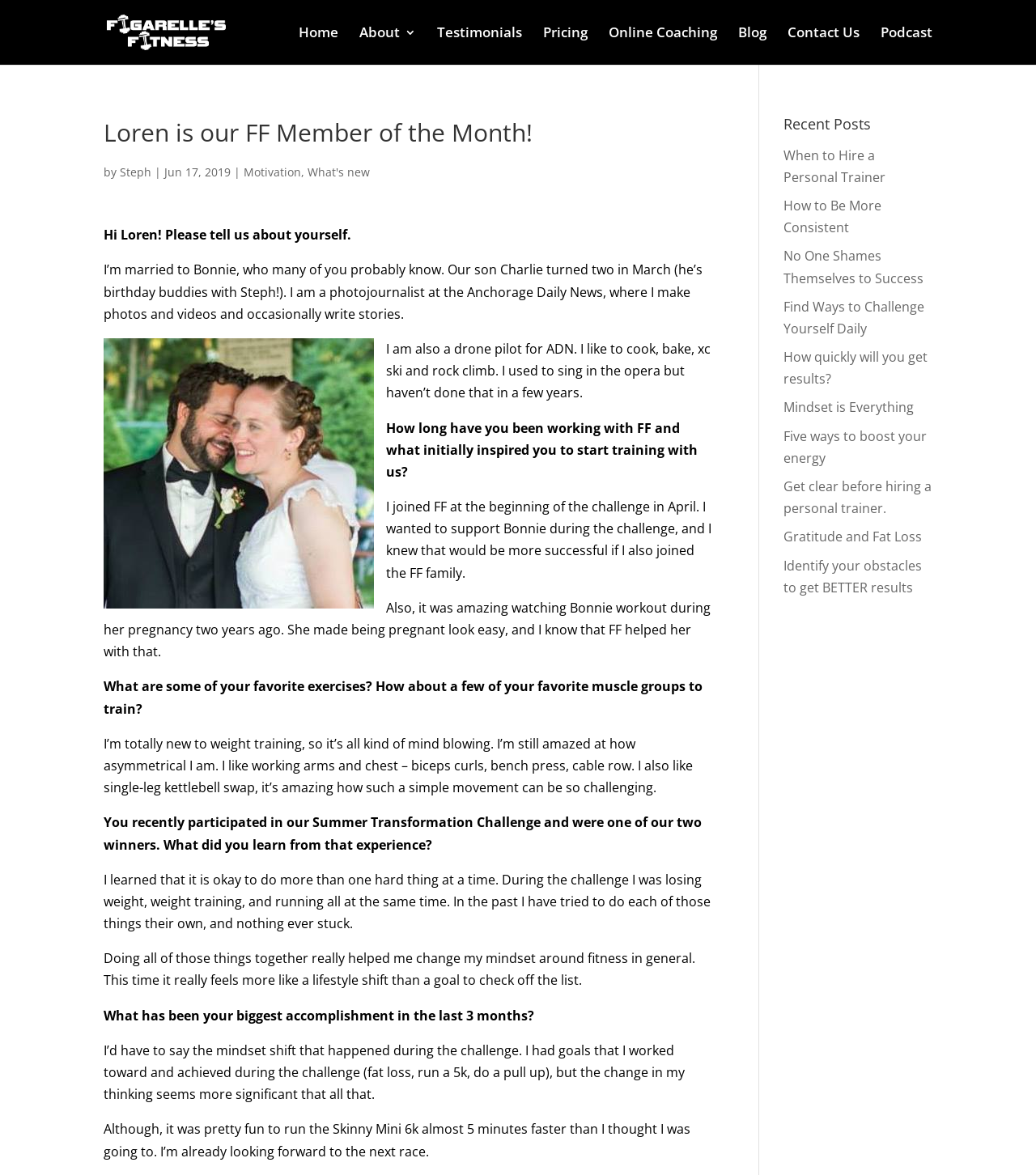What is the name of the fitness center?
From the image, respond using a single word or phrase.

Figarelle's Fitness